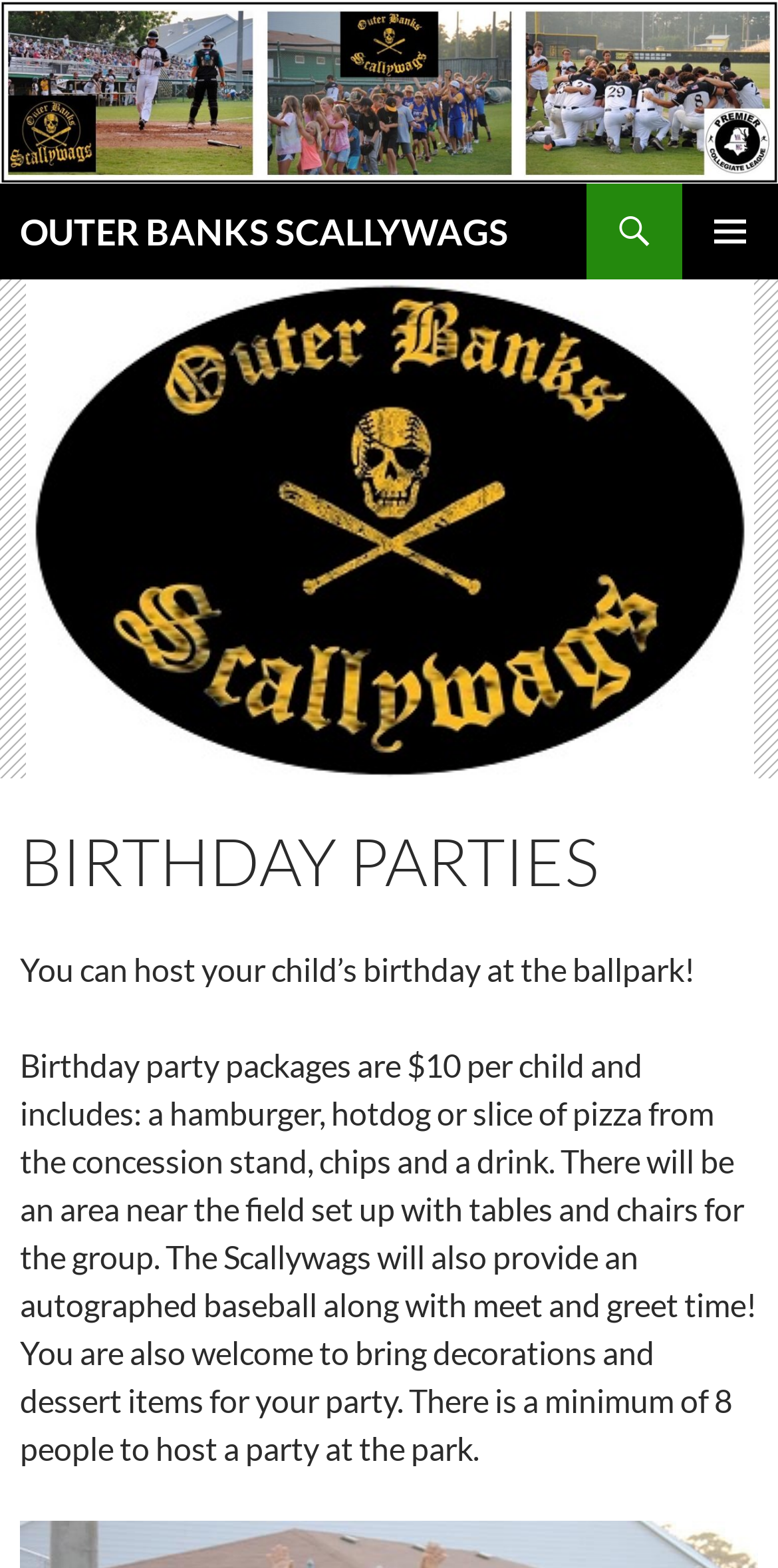Extract the bounding box coordinates of the UI element described: "Primary Menu". Provide the coordinates in the format [left, top, right, bottom] with values ranging from 0 to 1.

[0.877, 0.117, 1.0, 0.178]